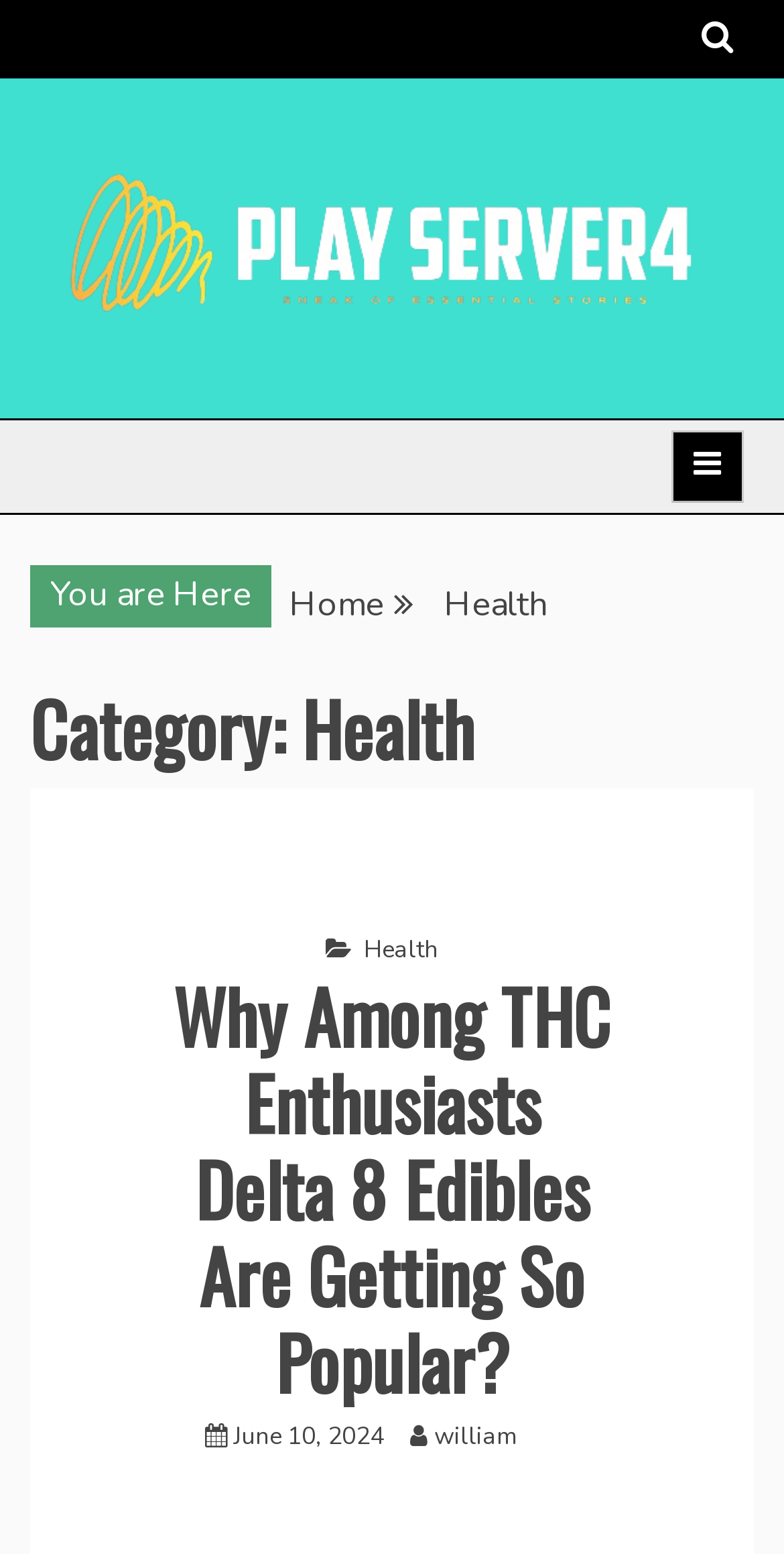Locate the bounding box coordinates of the area where you should click to accomplish the instruction: "Navigate to the Home page".

[0.369, 0.374, 0.49, 0.404]